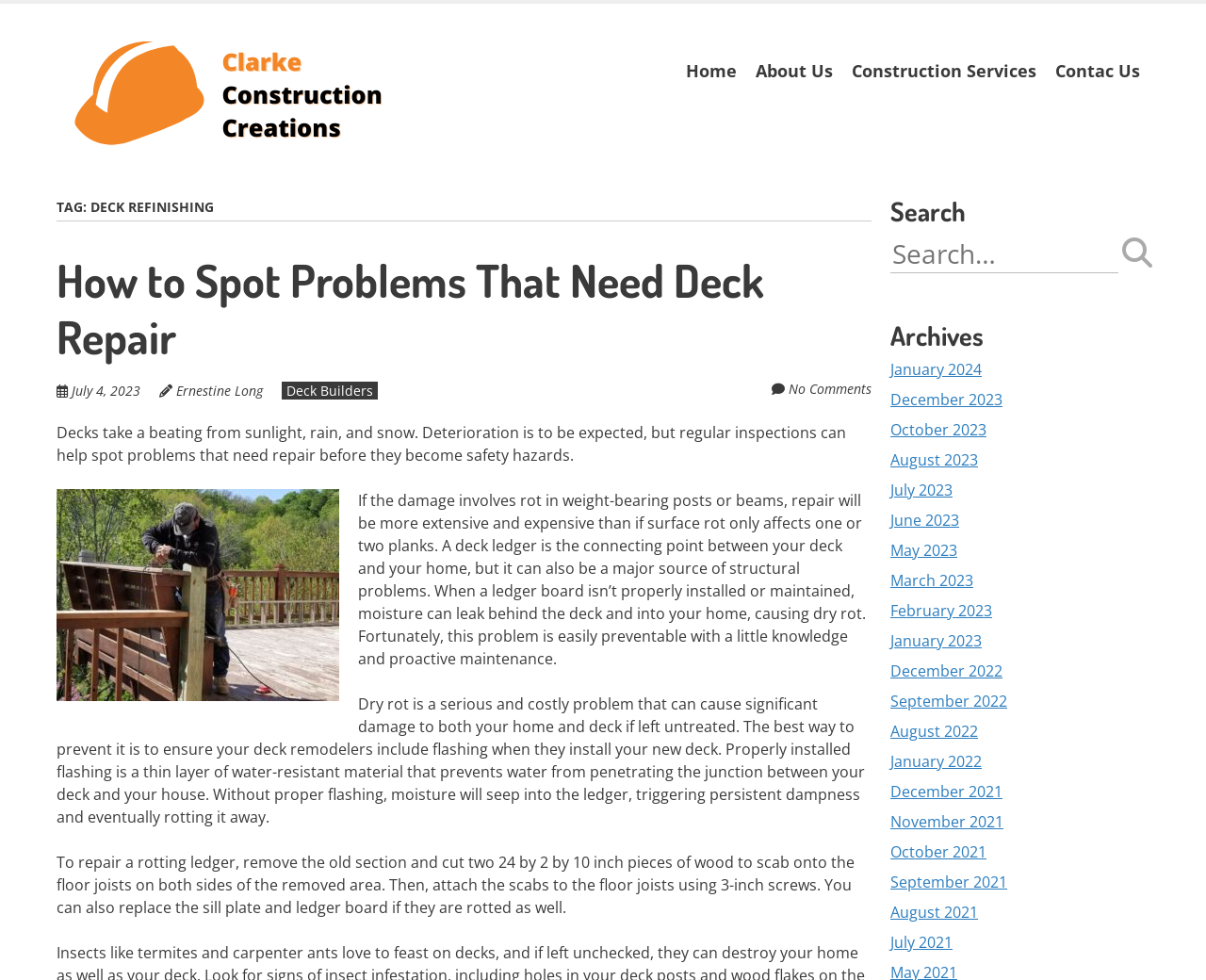Can you give a comprehensive explanation to the question given the content of the image?
What is the purpose of flashing in deck installation?

According to the webpage, flashing is a thin layer of water-resistant material that prevents water from penetrating the junction between the deck and the house, which can cause dry rot and other structural problems.